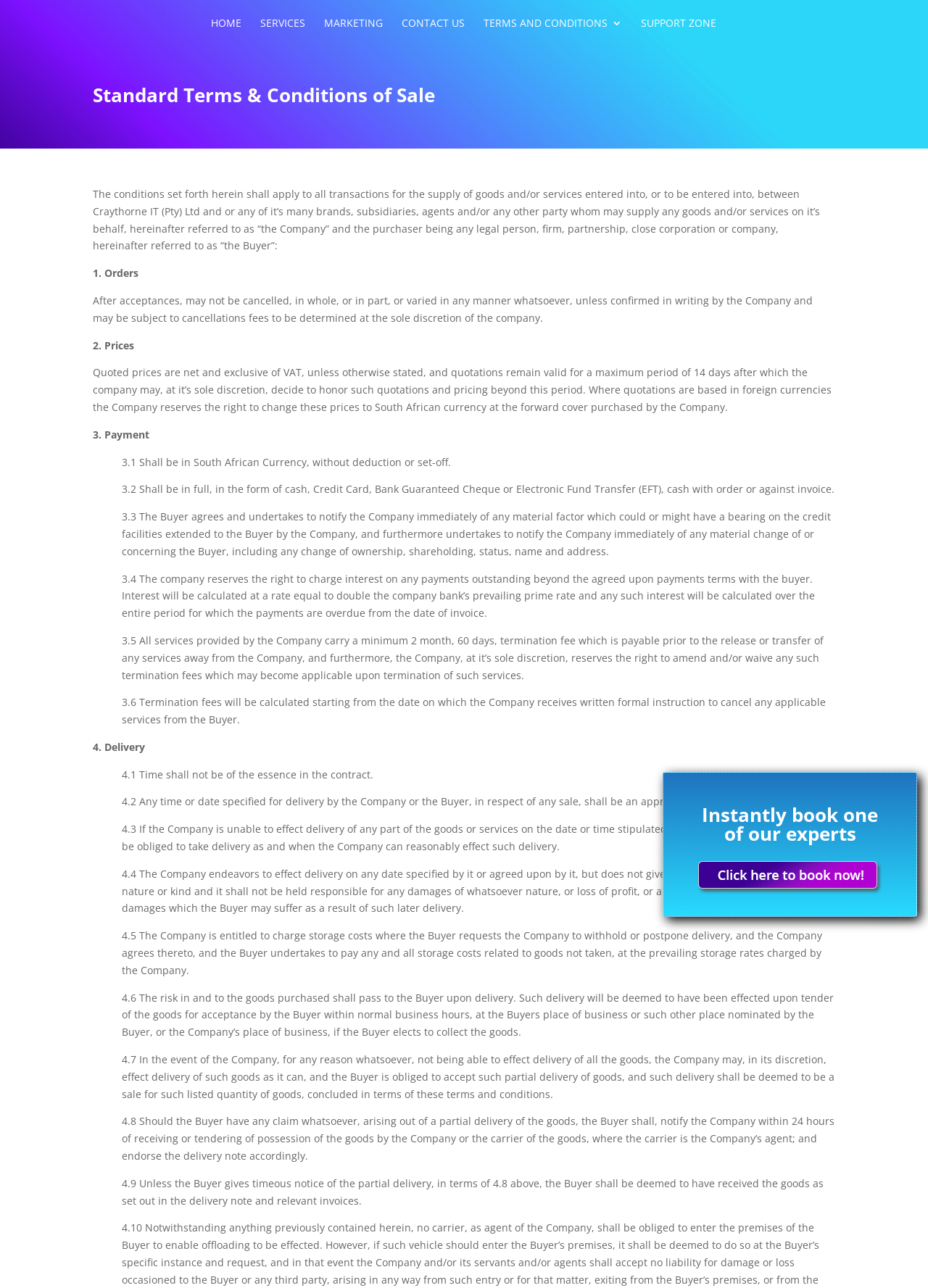Provide a single word or phrase to answer the given question: 
What is the payment method for services?

Cash, Credit Card, Bank Guaranteed Cheque or EFT